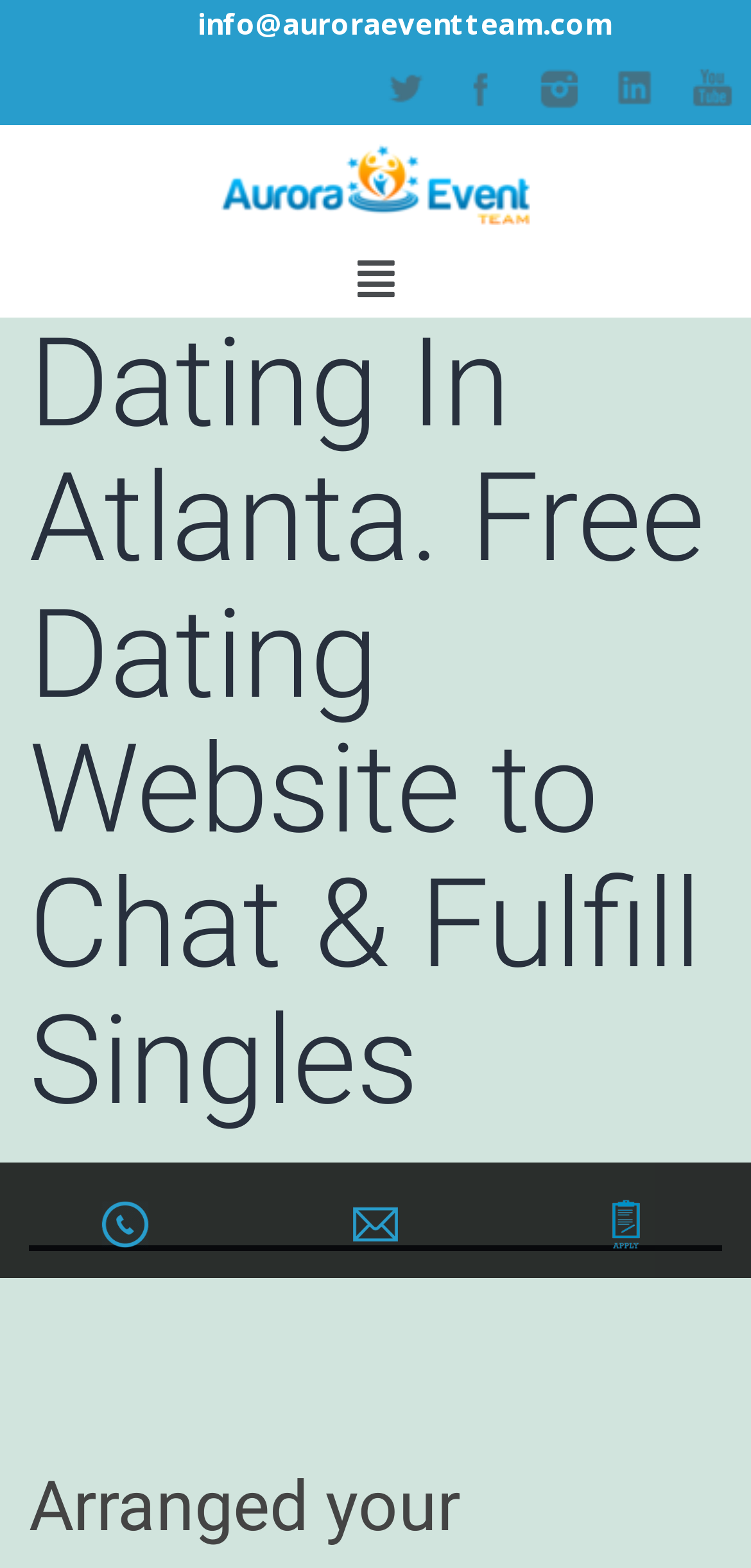How many social media links are available?
Utilize the image to construct a detailed and well-explained answer.

I counted the number of social media links available on the webpage, which are Twitter, Facebook, Instagram, LinkedIn, and YouTube, and found that there are 5 links in total.